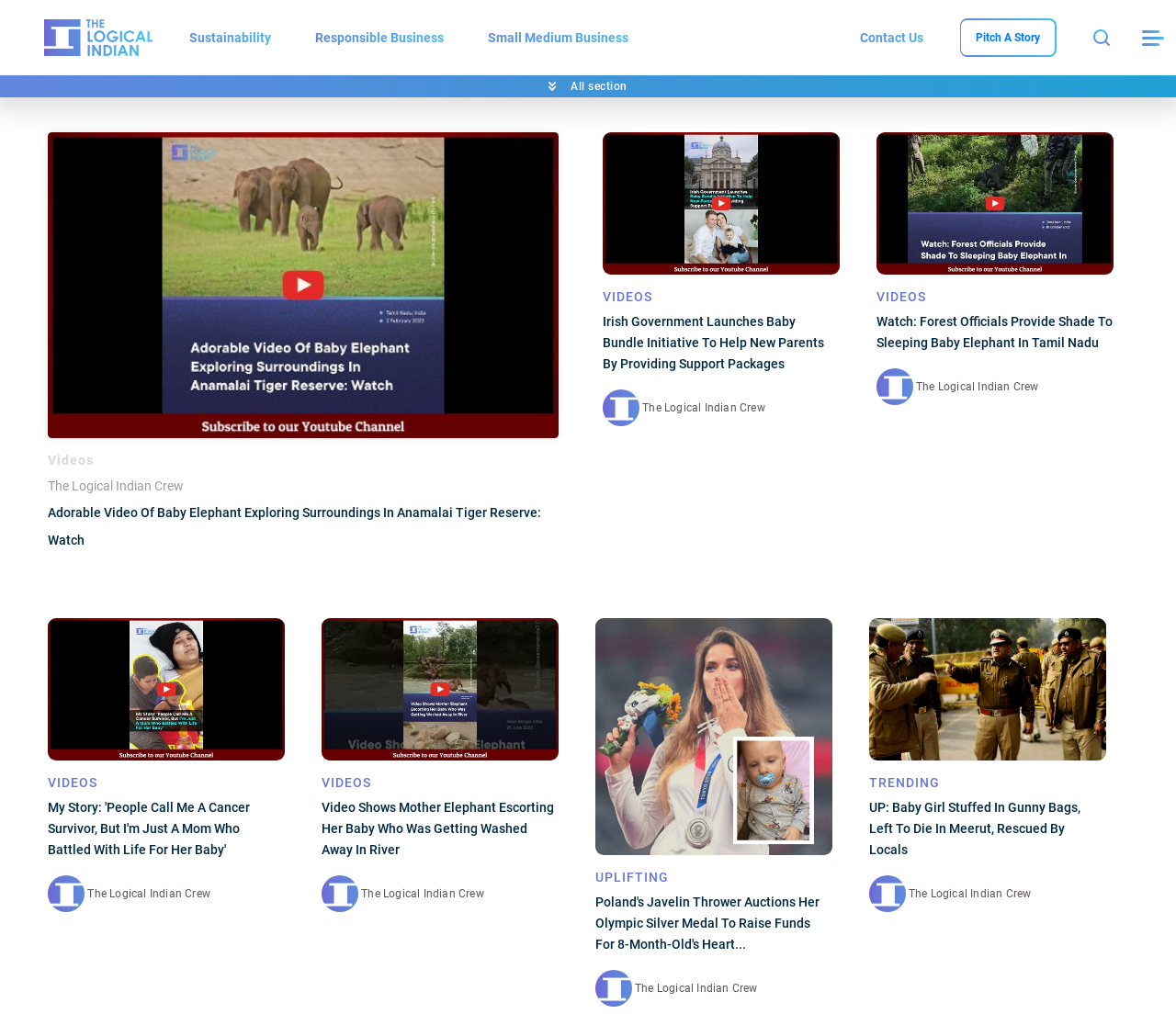Respond to the question with just a single word or phrase: 
What is the topic of the news articles on this webpage?

Baby